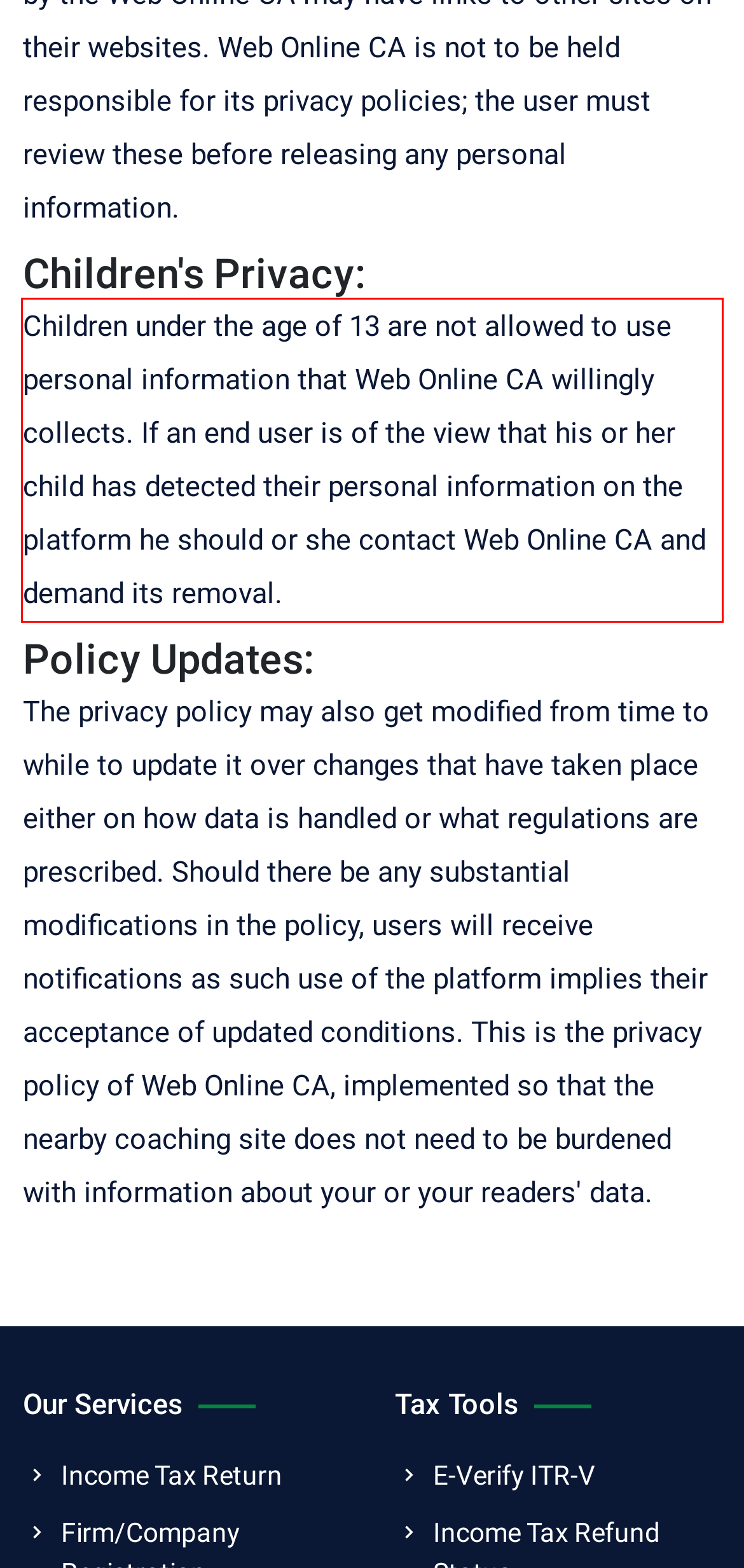Given the screenshot of a webpage, identify the red rectangle bounding box and recognize the text content inside it, generating the extracted text.

Children under the age of 13 are not allowed to use personal information that Web Online CA willingly collects. If an end user is of the view that his or her child has detected their personal information on the platform he should or she contact Web Online CA and demand its removal.